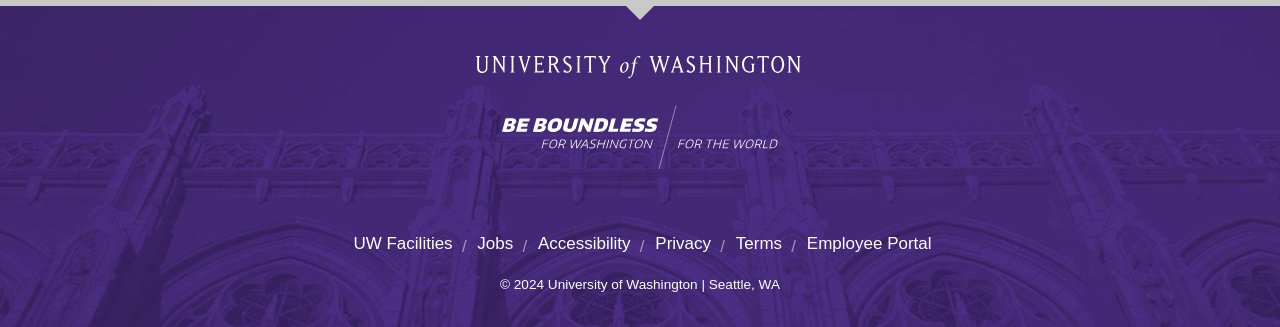Bounding box coordinates should be provided in the format (top-left x, top-left y, bottom-right x, bottom-right y) with all values between 0 and 1. Identify the bounding box for this UI element: Terms

[0.575, 0.715, 0.611, 0.773]